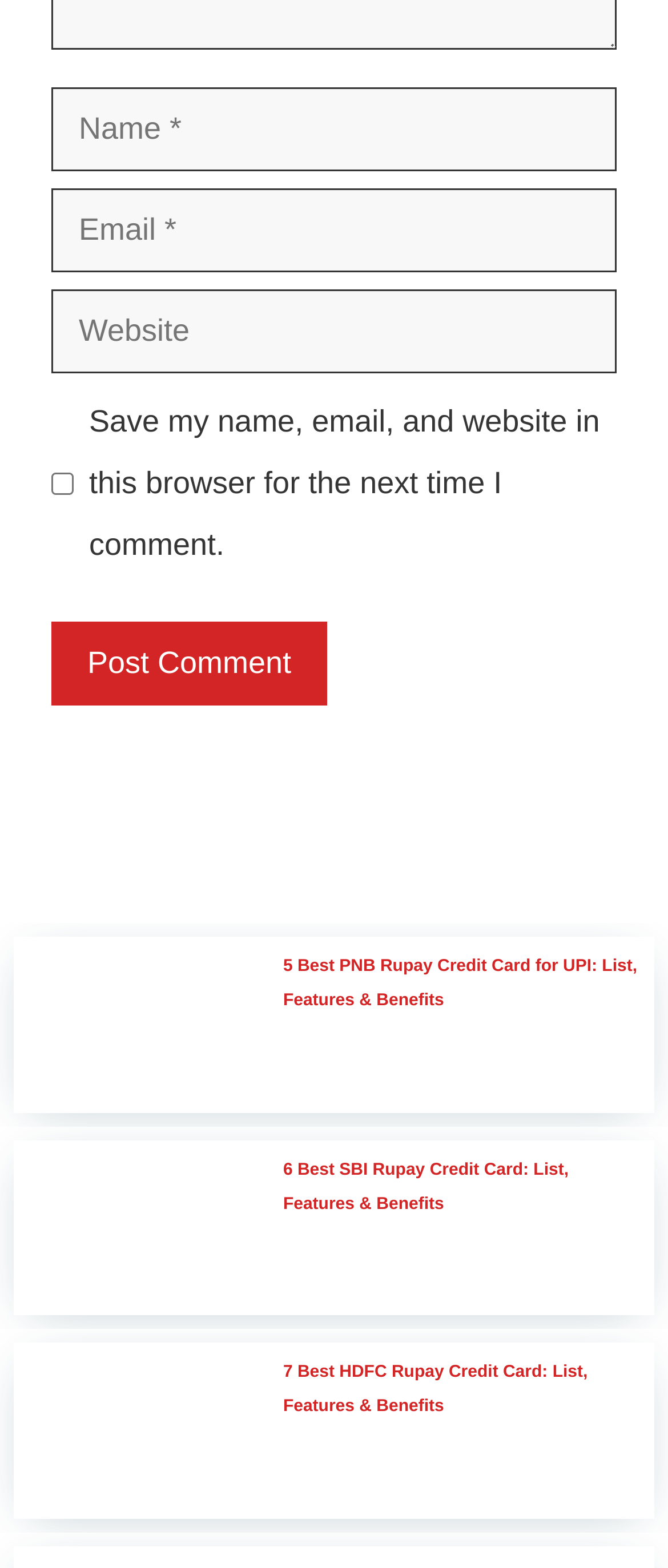Look at the image and give a detailed response to the following question: How many credit cards are featured on this webpage?

There are three articles on the webpage, each featuring a different credit card: PNB Rupay Credit Card, SBI Rupay Credit Card, and HDFC Rupay Credit Card.